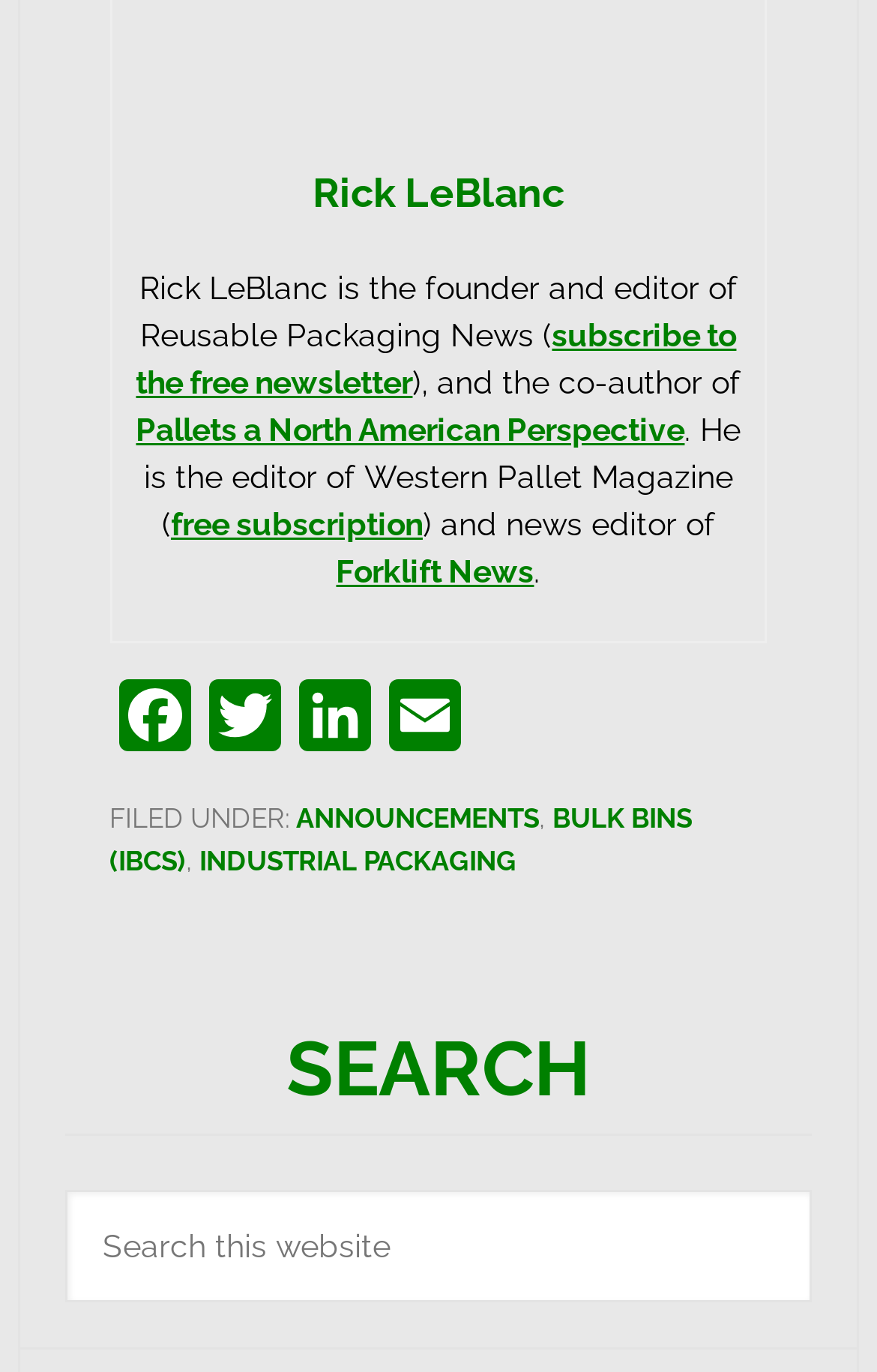Find the bounding box coordinates of the clickable element required to execute the following instruction: "Subscribe to the free newsletter". Provide the coordinates as four float numbers between 0 and 1, i.e., [left, top, right, bottom].

[0.155, 0.231, 0.84, 0.291]